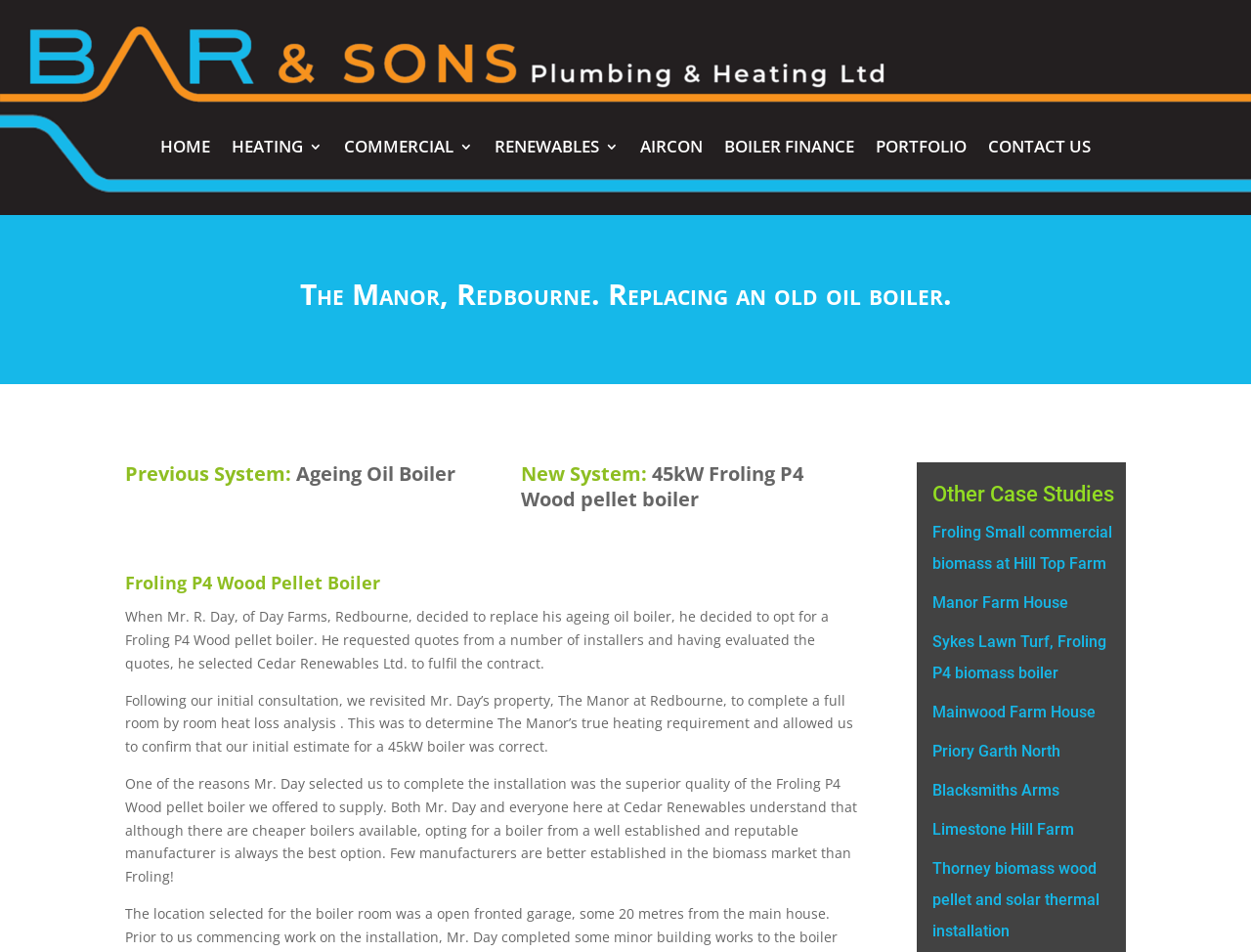Construct a thorough caption encompassing all aspects of the webpage.

The webpage is about a case study of replacing an old oil boiler with a new wood pellet boiler at The Manor, Redbourne. At the top of the page, there is a logo of Bar and Sons Plumbing and Heating Ltd, accompanied by a link to their website. Below the logo, there is a navigation menu with links to different sections of the website, including HOME, HEATING, COMMERCIAL, RENEWABLES, AIRCON, BOILER FINANCE, PORTFOLIO, and CONTACT US.

The main content of the page is divided into several sections. The first section has a heading that reads "The Manor, Redbourne. Replacing an old oil boiler." Below the heading, there are two lines of text that describe the previous system, which is an ageing oil boiler, and the new system, which is a 45kW Froling P4 Wood pellet boiler.

The next section has a heading that reads "Froling P4 Wood Pellet Boiler" and describes the installation process of the new boiler. The text explains that the homeowner, Mr. R. Day, decided to replace his old oil boiler with a wood pellet boiler and selected Cedar Renewables Ltd. to complete the installation. The text also describes the process of conducting a room-by-room heat loss analysis to determine the true heating requirement of the property.

The following sections describe the benefits of choosing a high-quality boiler from a reputable manufacturer and provide more details about the installation process. The text is accompanied by links to other case studies, which are listed under the heading "Other Case Studies" and include links to Froling Small commercial biomass at Hill Top Farm, Manor Farm House, and several other locations.